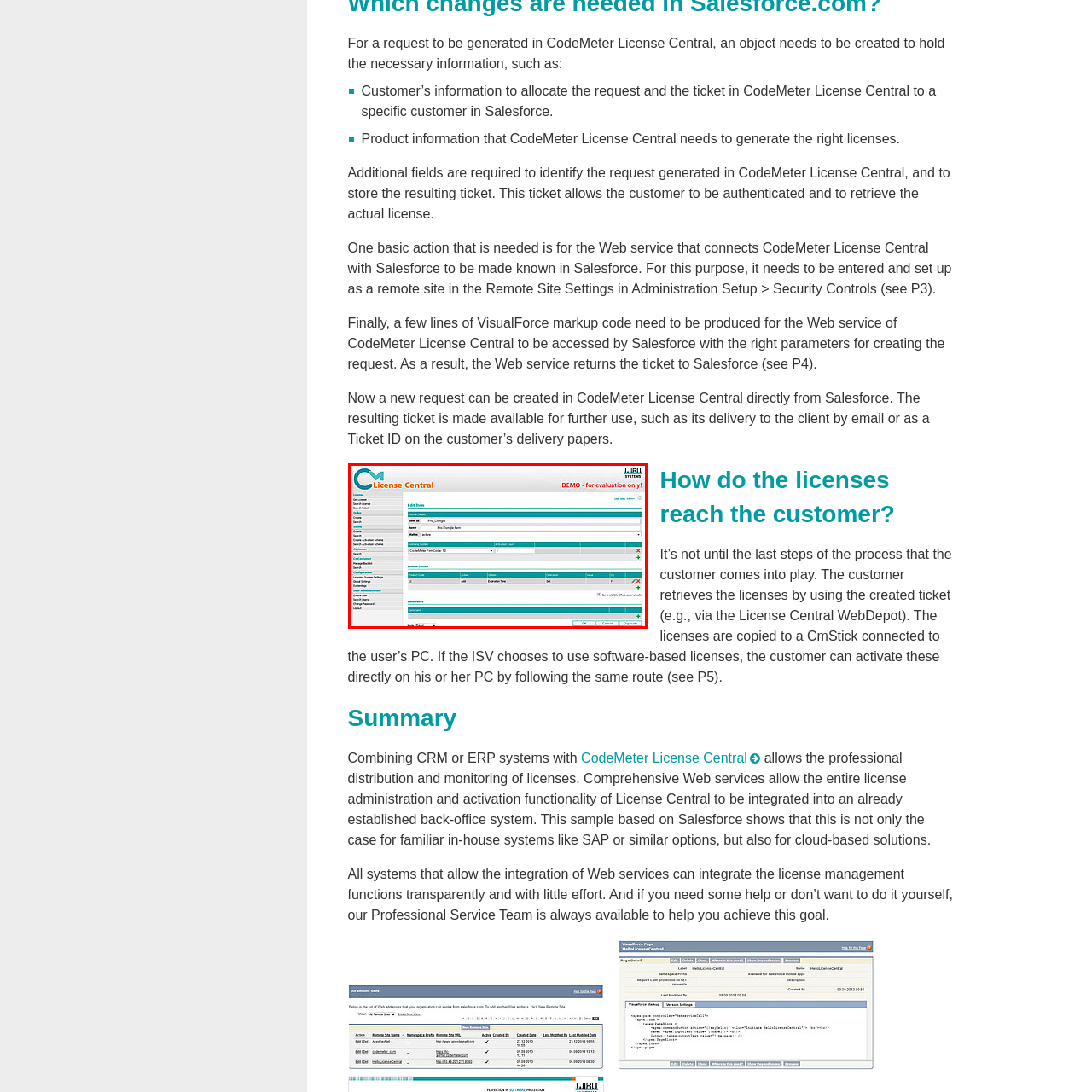What is the watermark indicating in the interface?
Inspect the image enclosed within the red bounding box and provide a detailed answer to the question, using insights from the image.

The watermark 'DEMO - for evaluation only' suggests that this interface is intended for demonstration purposes, implying that it is not a live or production environment.